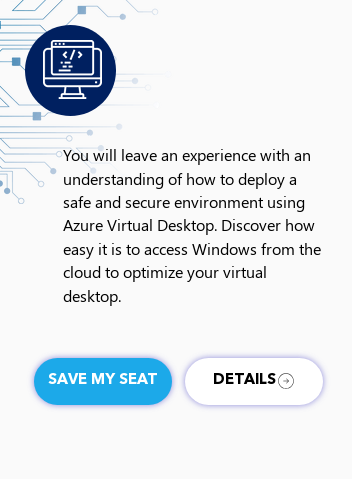Respond with a single word or phrase:
What are the two prominent buttons displayed below the text?

SAVE MY SEAT and DETAILS